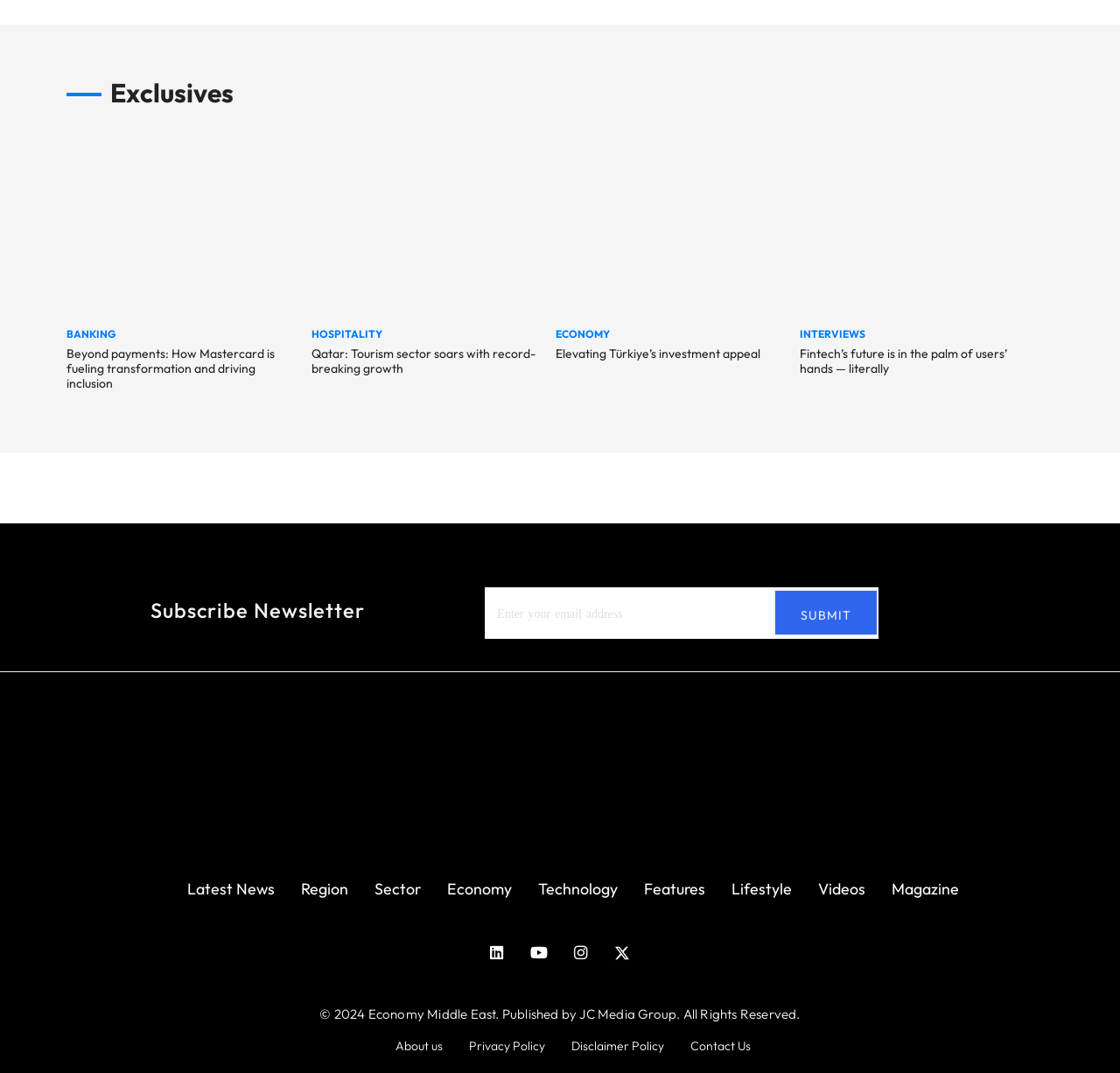Highlight the bounding box coordinates of the element that should be clicked to carry out the following instruction: "Follow Economy Middle East on Twitter". The coordinates must be given as four float numbers ranging from 0 to 1, i.e., [left, top, right, bottom].

[0.537, 0.869, 0.574, 0.908]